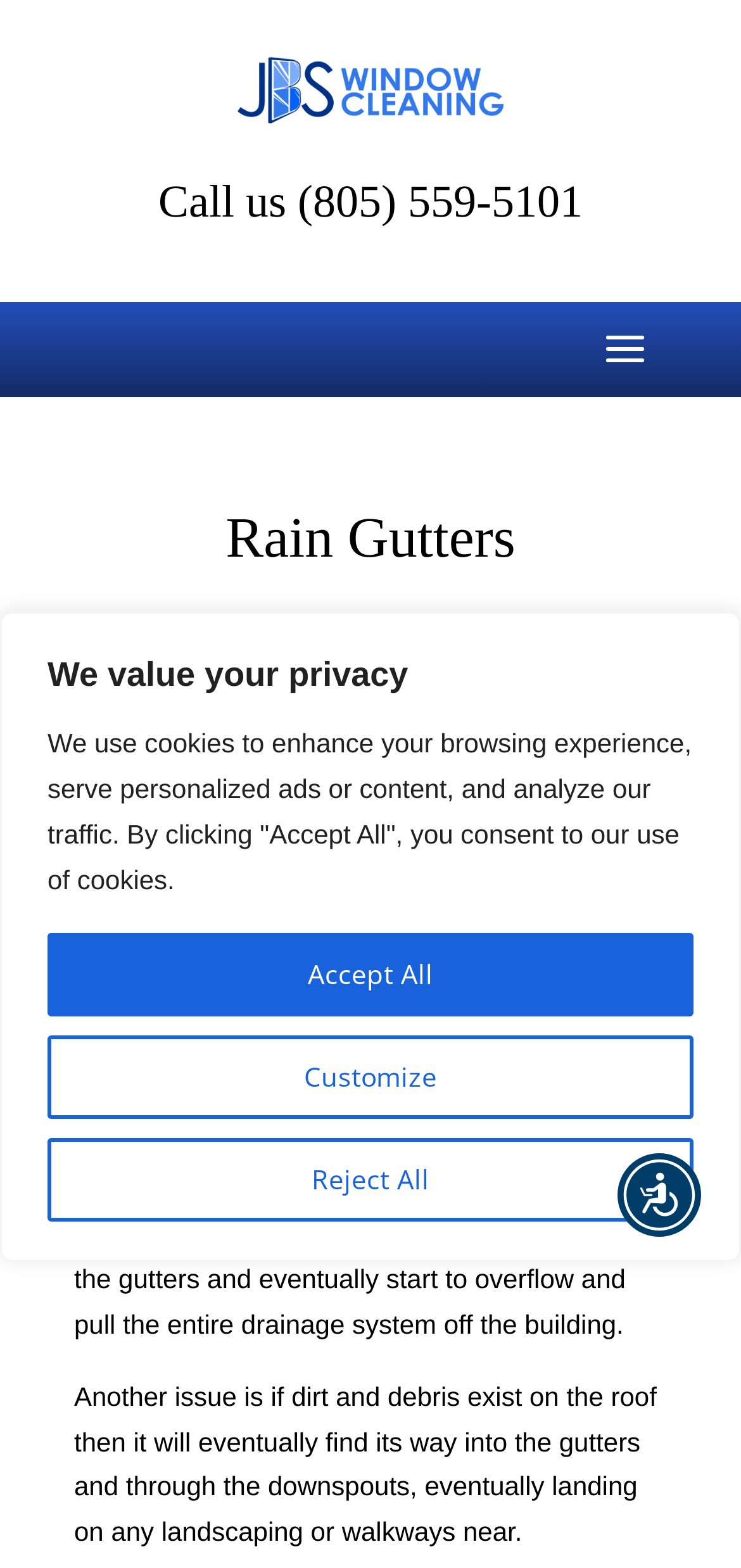Bounding box coordinates are specified in the format (top-left x, top-left y, bottom-right x, bottom-right y). All values are floating point numbers bounded between 0 and 1. Please provide the bounding box coordinate of the region this sentence describes: Accept All

[0.064, 0.595, 0.936, 0.648]